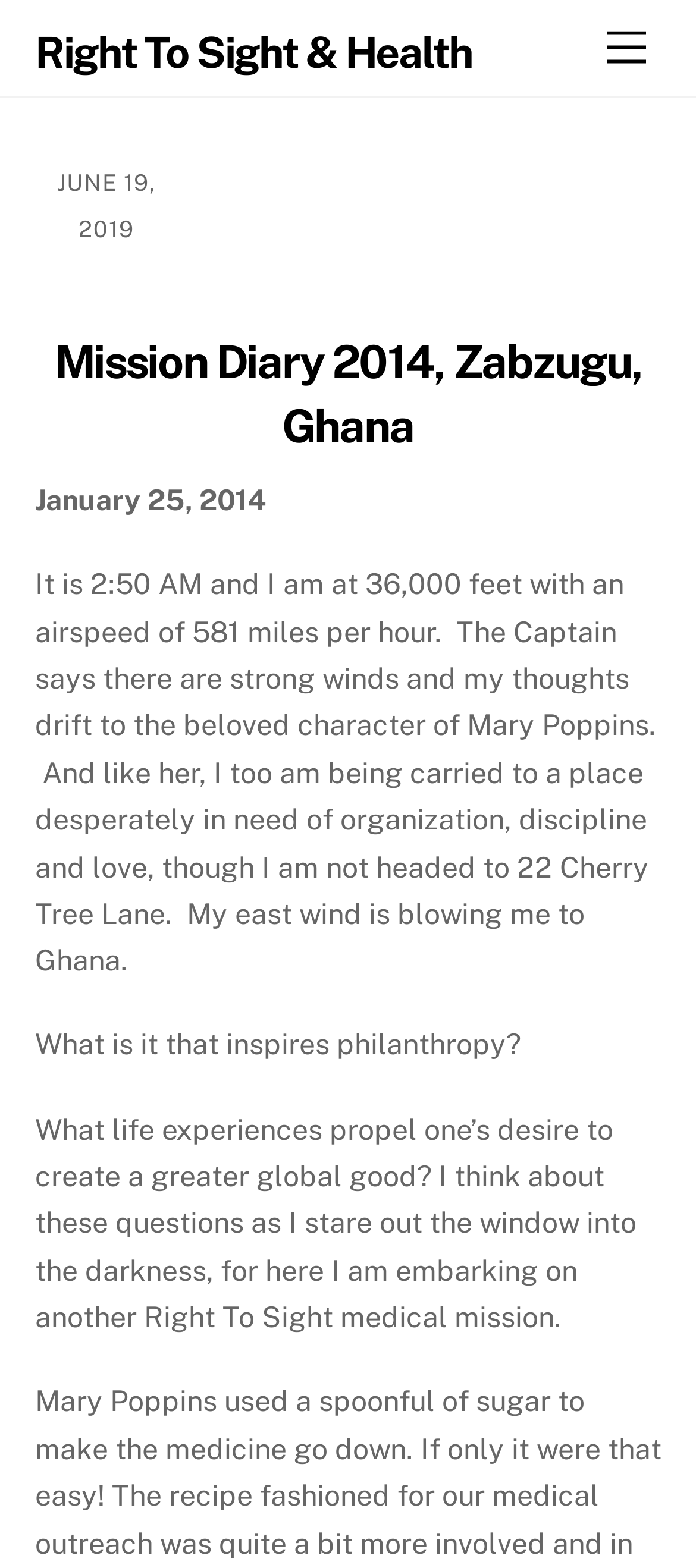Generate a thorough caption detailing the webpage content.

The webpage appears to be a personal blog or diary entry, specifically a "Mission Diary" from 2014, focused on a medical mission to Zabzugu, Ghana. 

At the top right corner, there is a "Menu" link. On the top left, there is a link to "Right To Sight & Health" with a timestamp "JUNE 19, 2019" below it. 

Below the "Right To Sight & Health" link, there is a heading "Mission Diary 2014, Zabzugu, Ghana" with a link to the same title next to it. 

The main content of the webpage is a diary entry from January 25, 2014. The entry starts with the author describing their current situation, flying at 36,000 feet with an airspeed of 581 miles per hour, and then shares their thoughts about being carried to a place in need of organization, discipline, and love, similar to the character of Mary Poppins. 

The diary entry continues with the author reflecting on what inspires philanthropy and what life experiences drive one's desire to create a greater global good, as they embark on another Right To Sight medical mission.